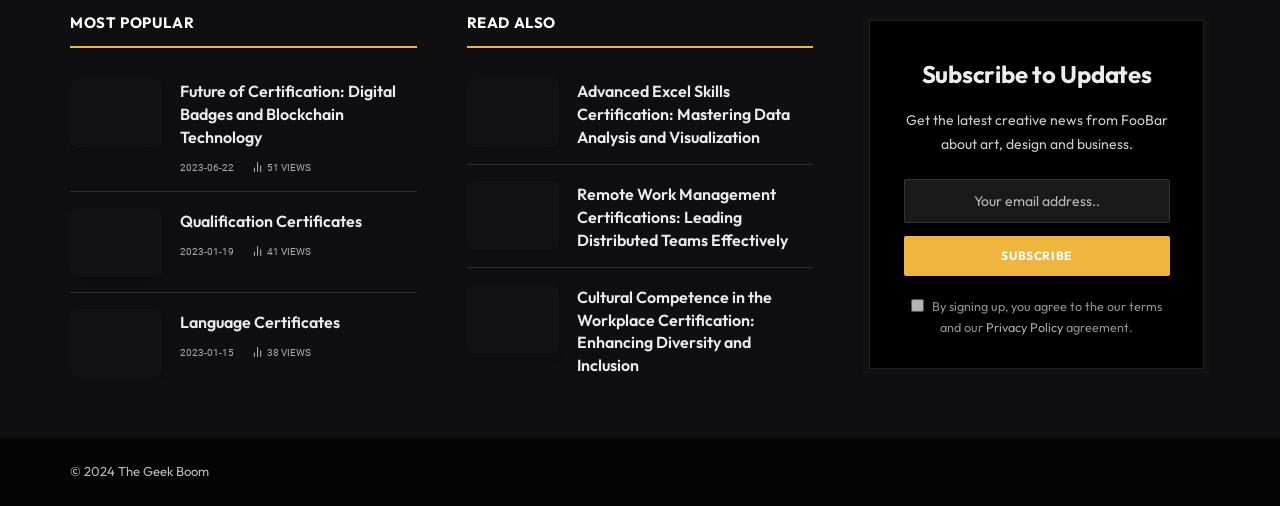From the screenshot, find the bounding box of the UI element matching this description: "name="EMAIL" placeholder="Your email address.."". Supply the bounding box coordinates in the form [left, top, right, bottom], each a float between 0 and 1.

[0.706, 0.353, 0.914, 0.44]